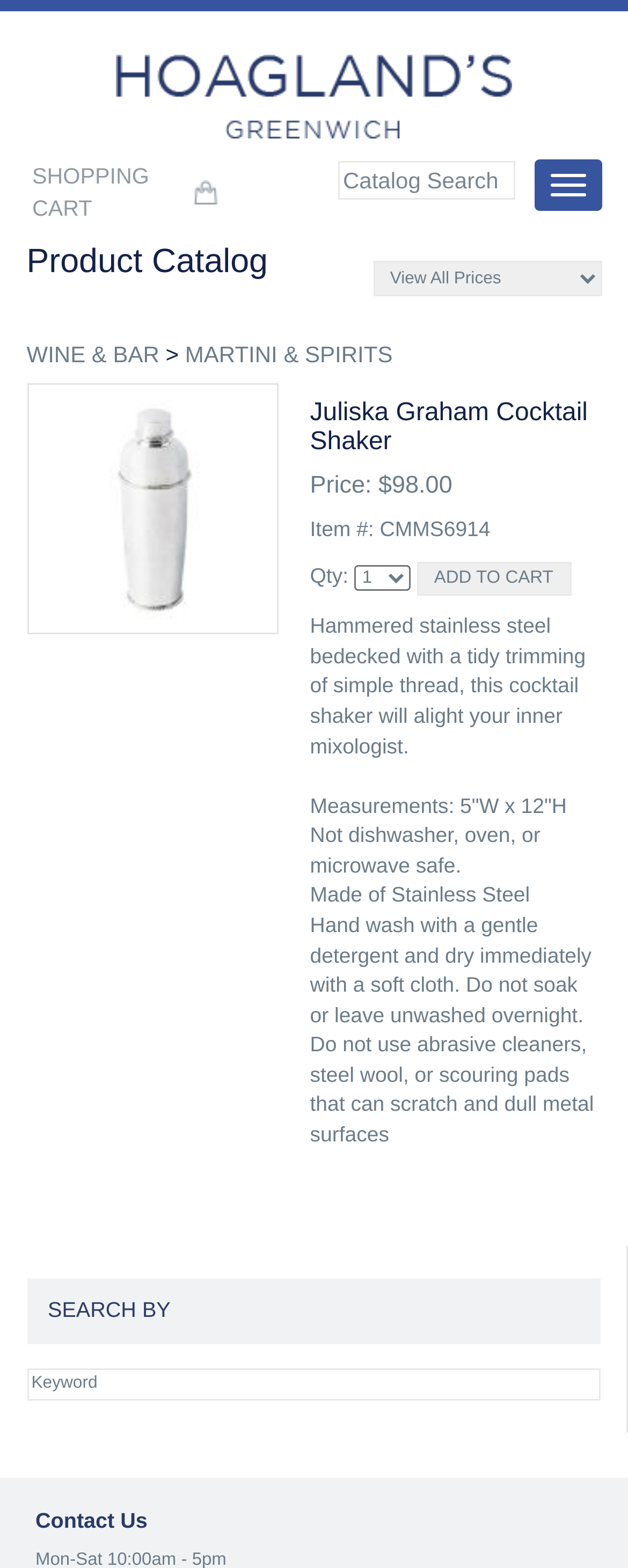What is the name of the product on this page?
Answer the question with a thorough and detailed explanation.

I found the product name by looking at the heading element that says 'Juliska Graham Cocktail Shaker' which is located inside a LayoutTable element.